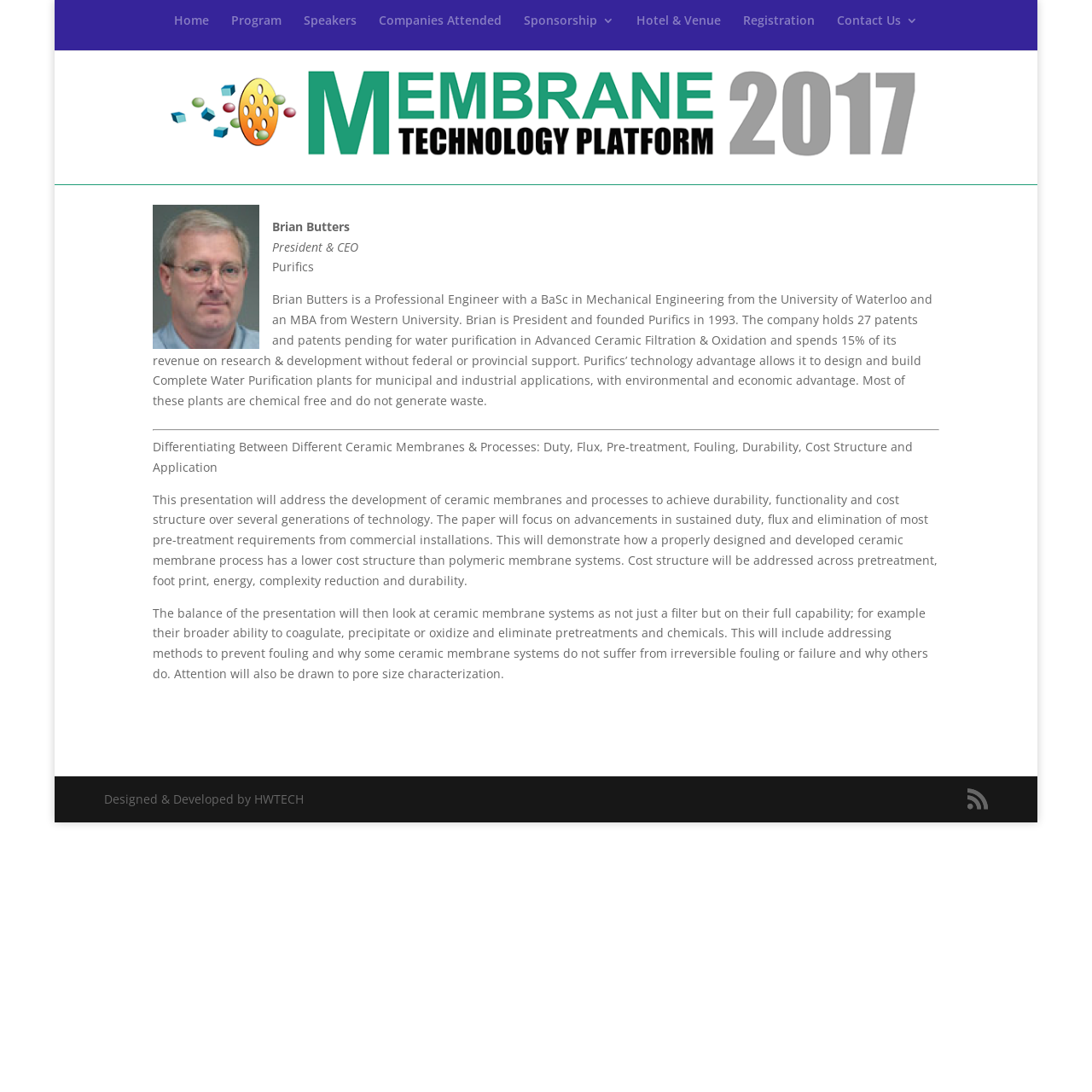How many links are in the navigation menu?
Give a single word or phrase answer based on the content of the image.

7